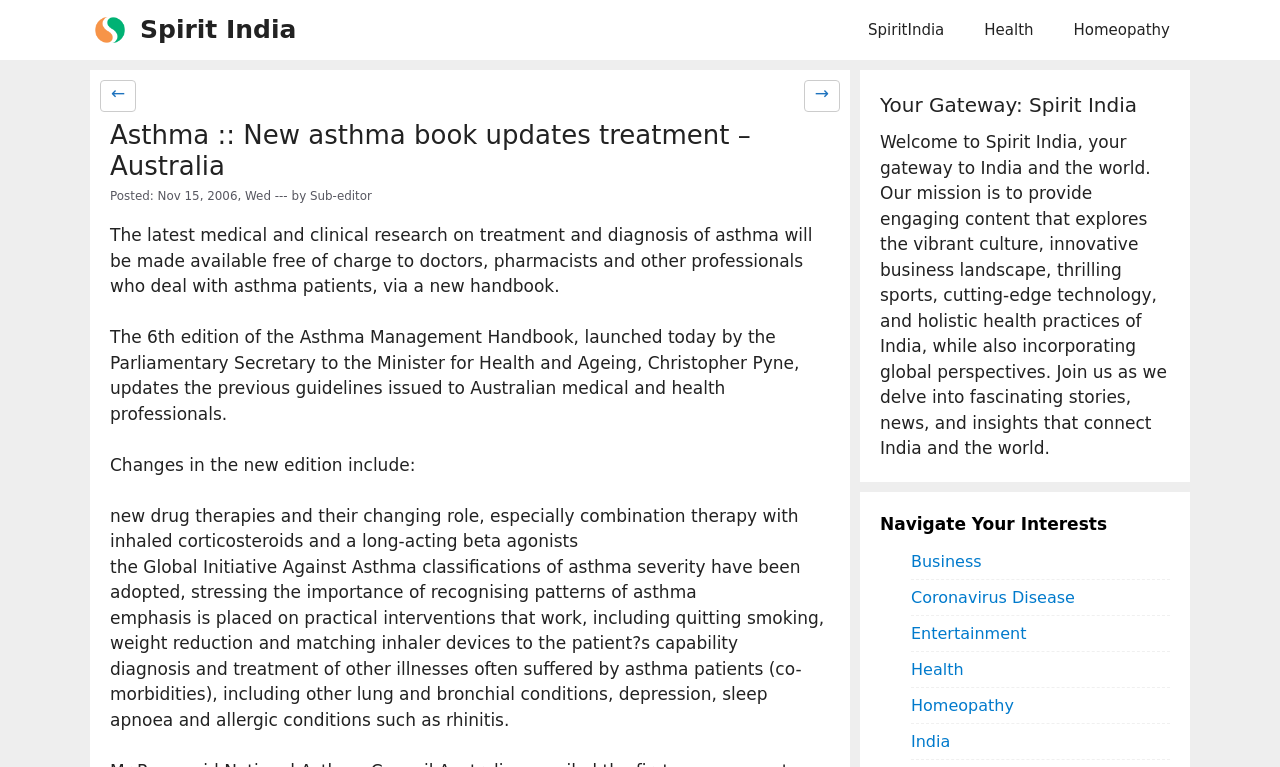Please identify the bounding box coordinates of the element I should click to complete this instruction: 'Click on the 'Spirit India' link at the top'. The coordinates should be given as four float numbers between 0 and 1, like this: [left, top, right, bottom].

[0.07, 0.0, 0.102, 0.078]